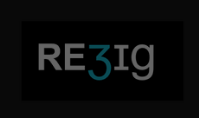What is the color of the background in the logo design?
Based on the content of the image, thoroughly explain and answer the question.

The caption describes the logo design as being set against a sleek black background, which implies that the background color is black.